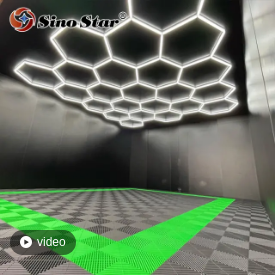Provide a short answer to the following question with just one word or phrase: What company is likely connected to the interactive video icon?

Sino Star